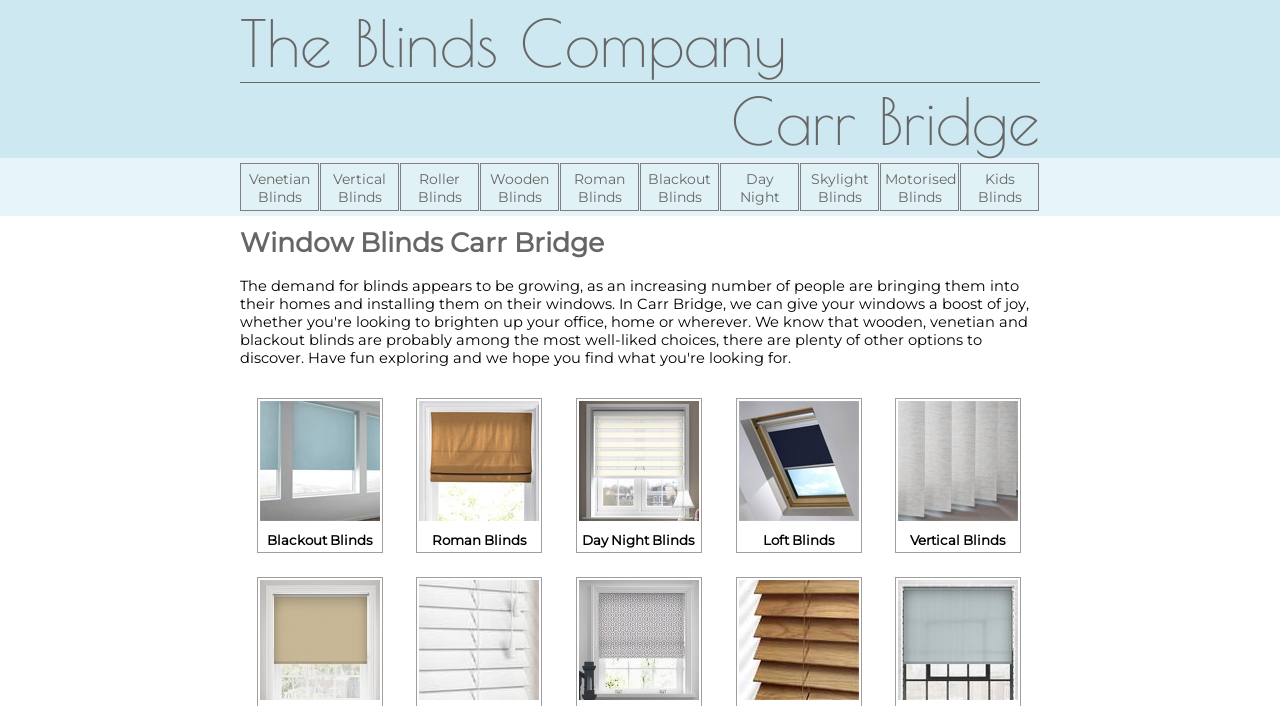Create a full and detailed caption for the entire webpage.

The webpage is about The Blinds Company Carr Bridge, offering a wide range of stylish window blinds. At the top, there is a header with the company name "The Blinds Company" and a menu with 11 links to different types of blinds, including Venetian Blinds, Vertical Blinds, and Roller Blinds, among others. 

Below the header, there is a prominent heading "Window Blinds Carr Bridge" that takes up a significant portion of the top section. 

Further down, there are four sections, each containing a link to a specific type of blind, accompanied by an image. The sections are arranged horizontally, with the links and images aligned side by side. The sections are for Blackout Blinds, Roman Blinds, Day Night Blinds, and Loft Blinds, respectively. 

Finally, at the bottom, there is another link to Vertical Blinds, accompanied by an image, which is positioned below the previous four sections.